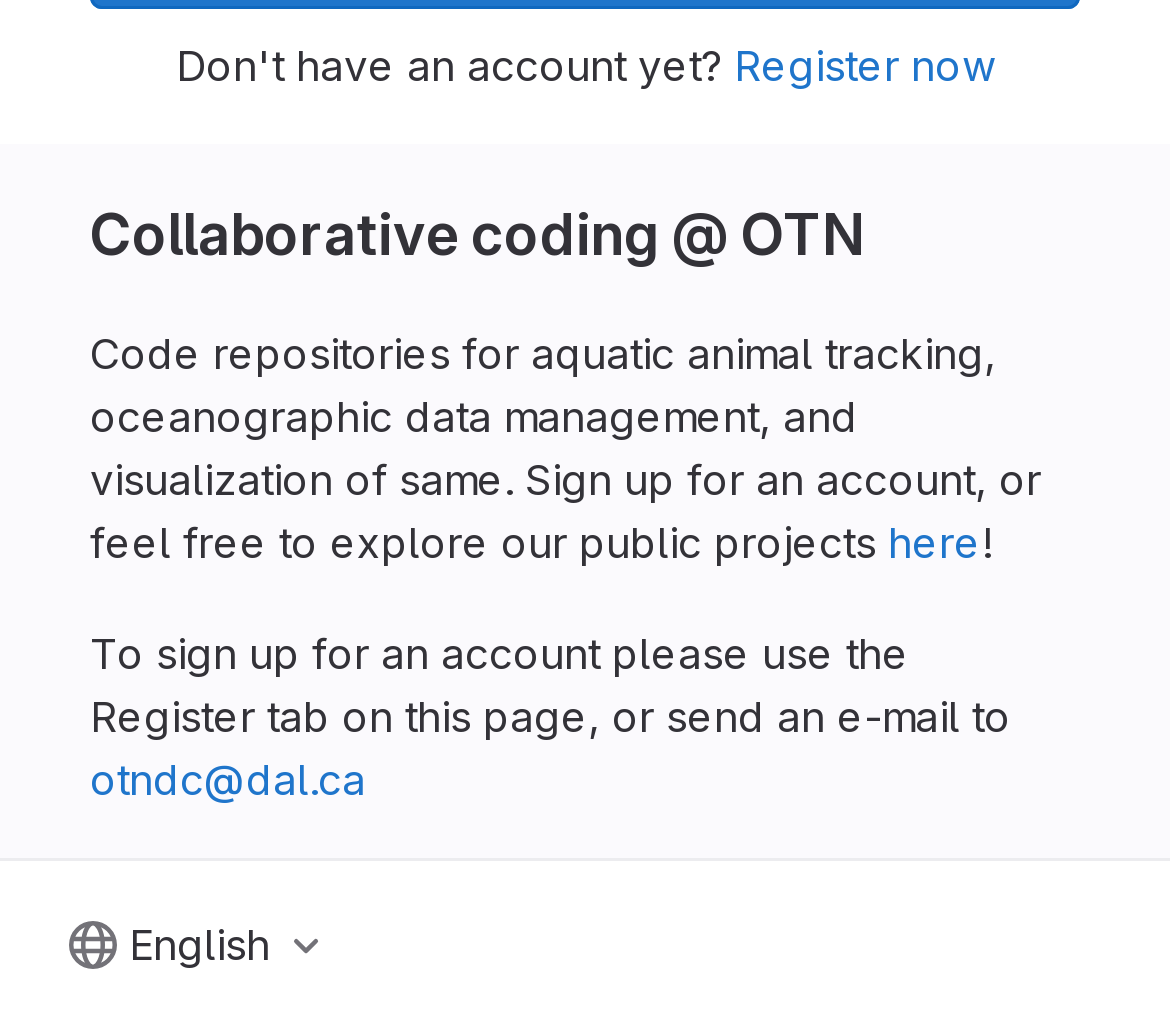Bounding box coordinates should be provided in the format (top-left x, top-left y, bottom-right x, bottom-right y) with all values between 0 and 1. Identify the bounding box for this UI element: Register now

[0.627, 0.038, 0.85, 0.087]